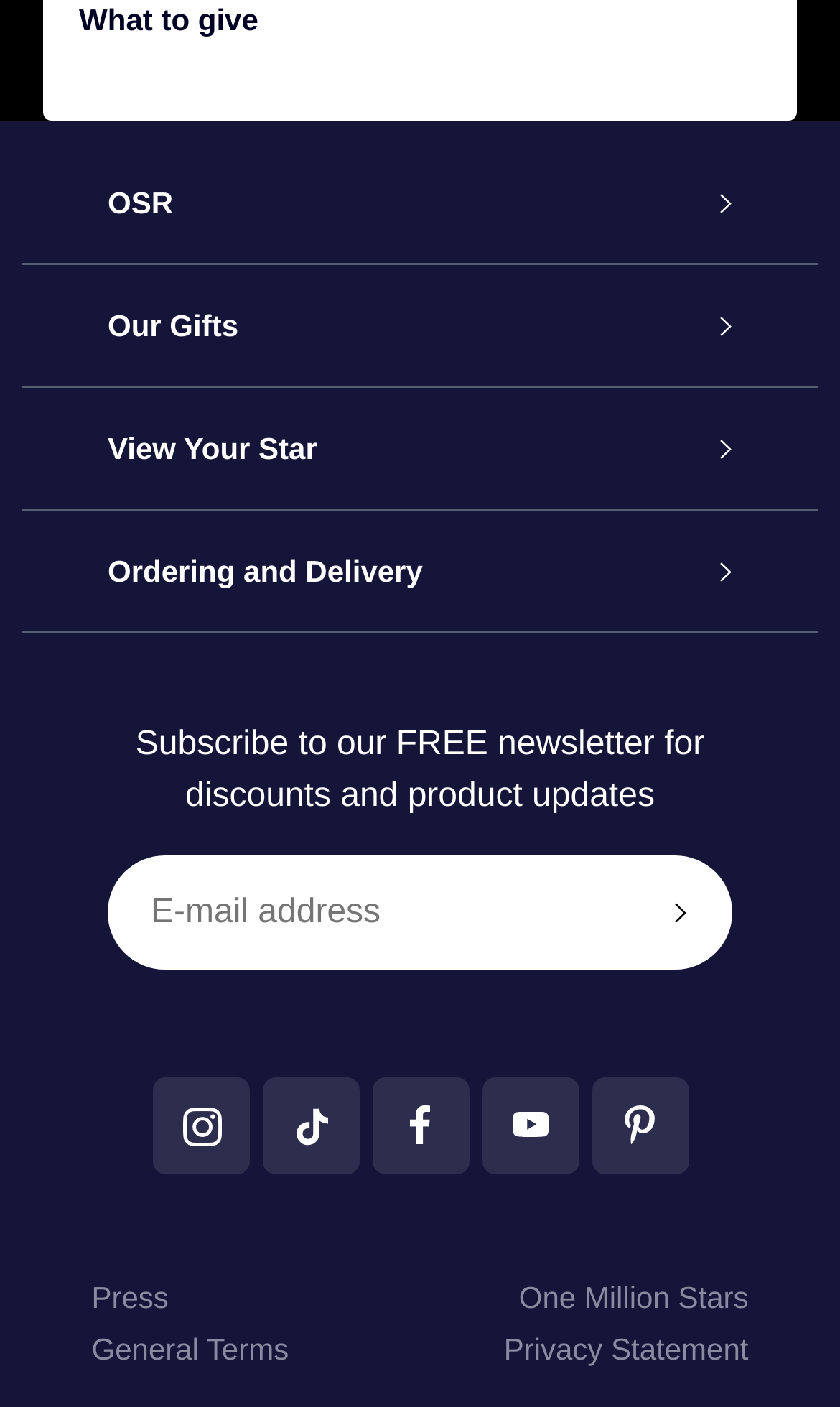Are there any social media links on this website?
Your answer should be a single word or phrase derived from the screenshot.

Yes